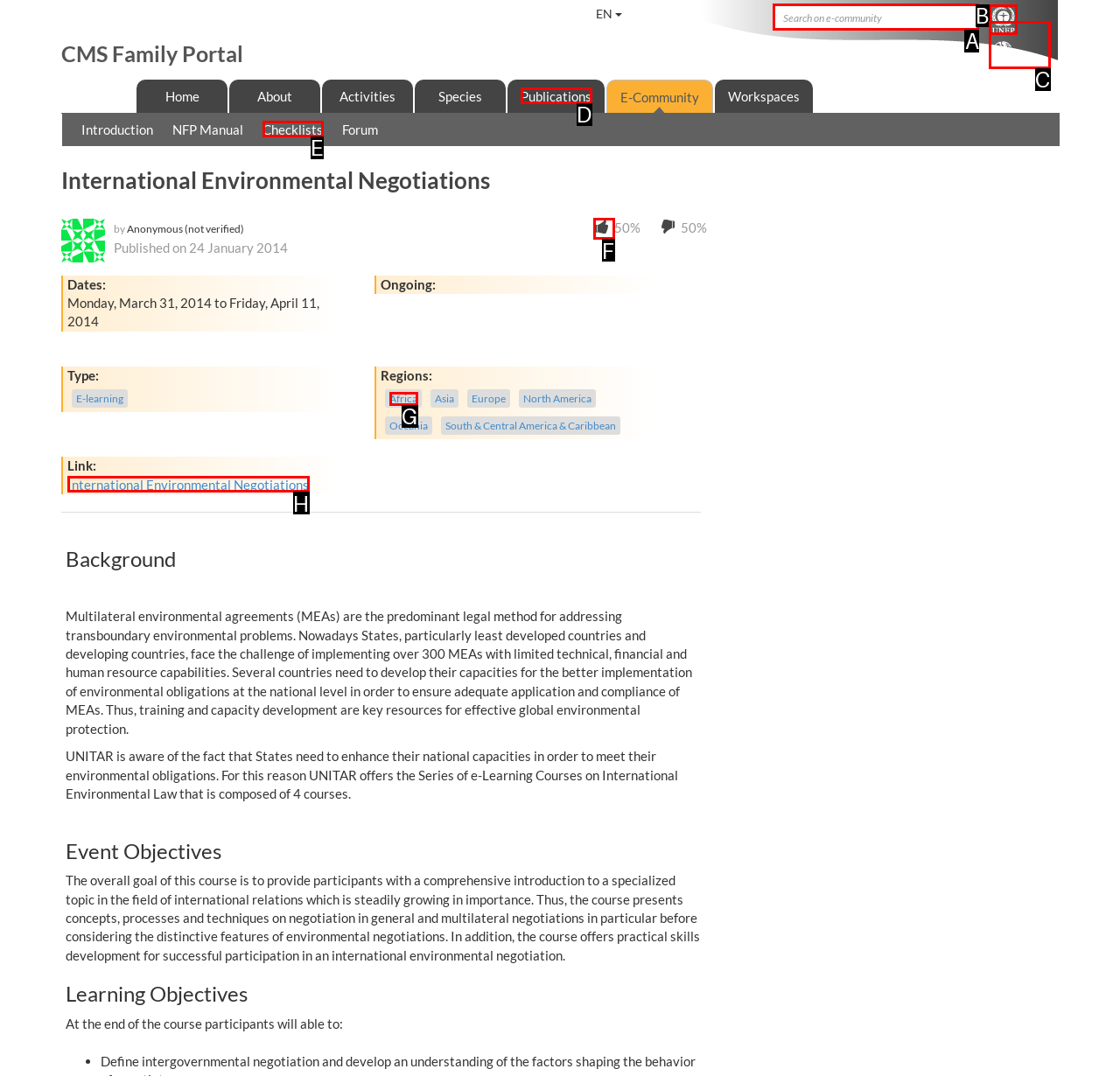Identify which HTML element to click to fulfill the following task: Search for terms. Provide your response using the letter of the correct choice.

A